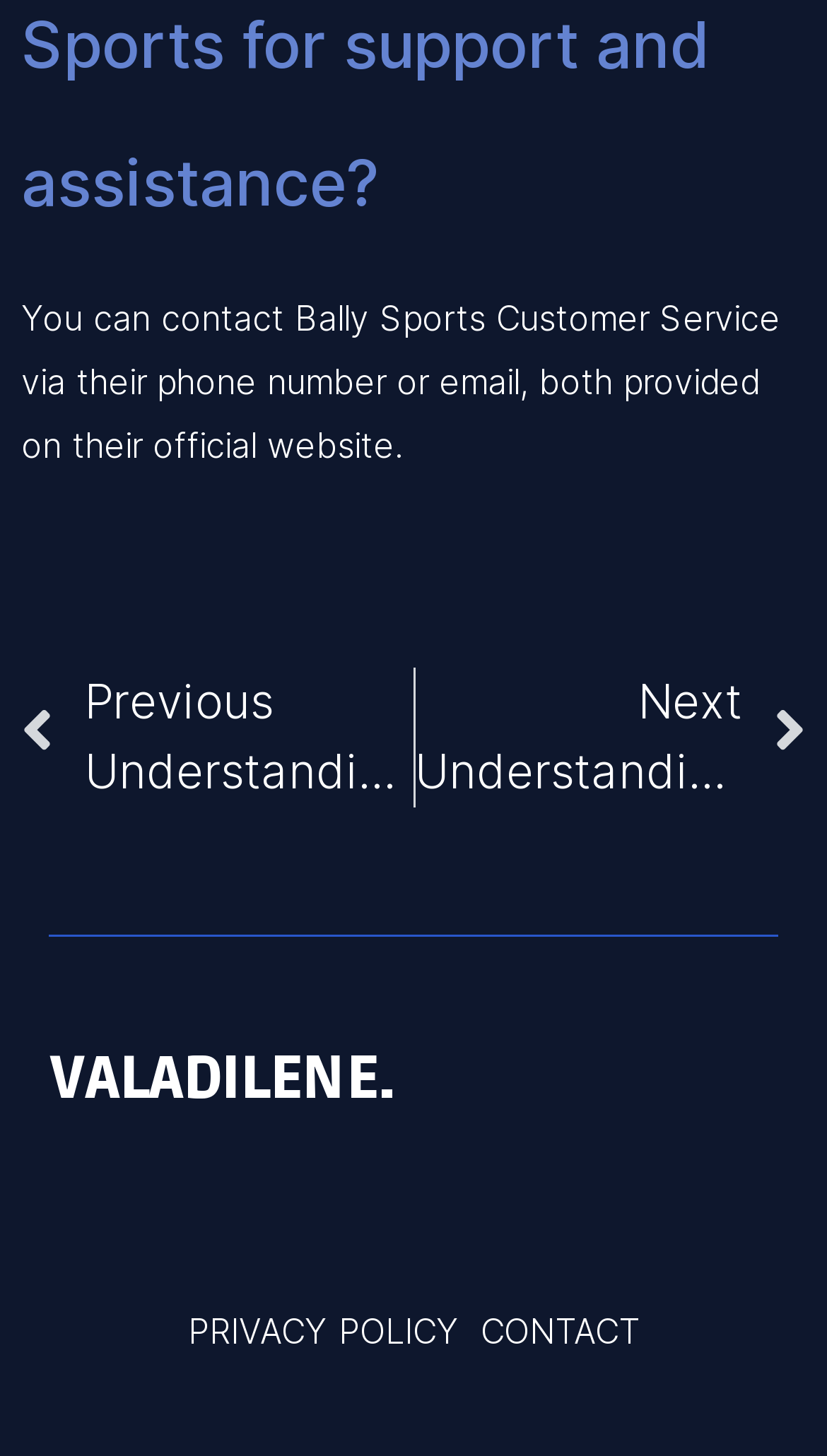What is the topic of the previous article?
Please answer the question with as much detail and depth as you can.

I found the previous article link on the webpage, which is 'Prev Previous Understanding Amazon Echo’s Light Ring: Why Is Alexa Green And Yellow?'. This link suggests that the previous article is about Amazon Echo’s Light Ring.